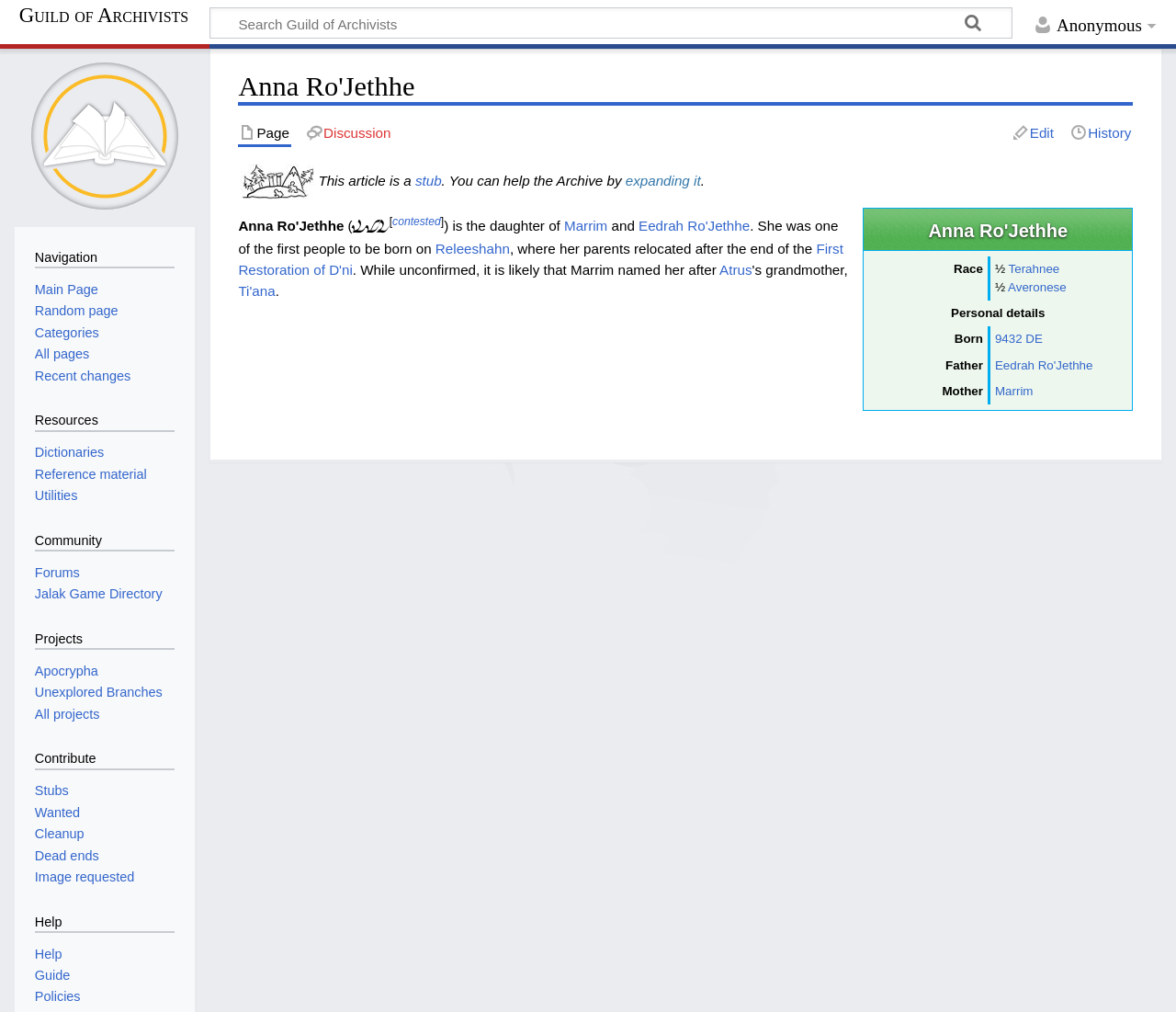Pinpoint the bounding box coordinates of the clickable element needed to complete the instruction: "Click on the Edit link". The coordinates should be provided as four float numbers between 0 and 1: [left, top, right, bottom].

[0.86, 0.122, 0.898, 0.142]